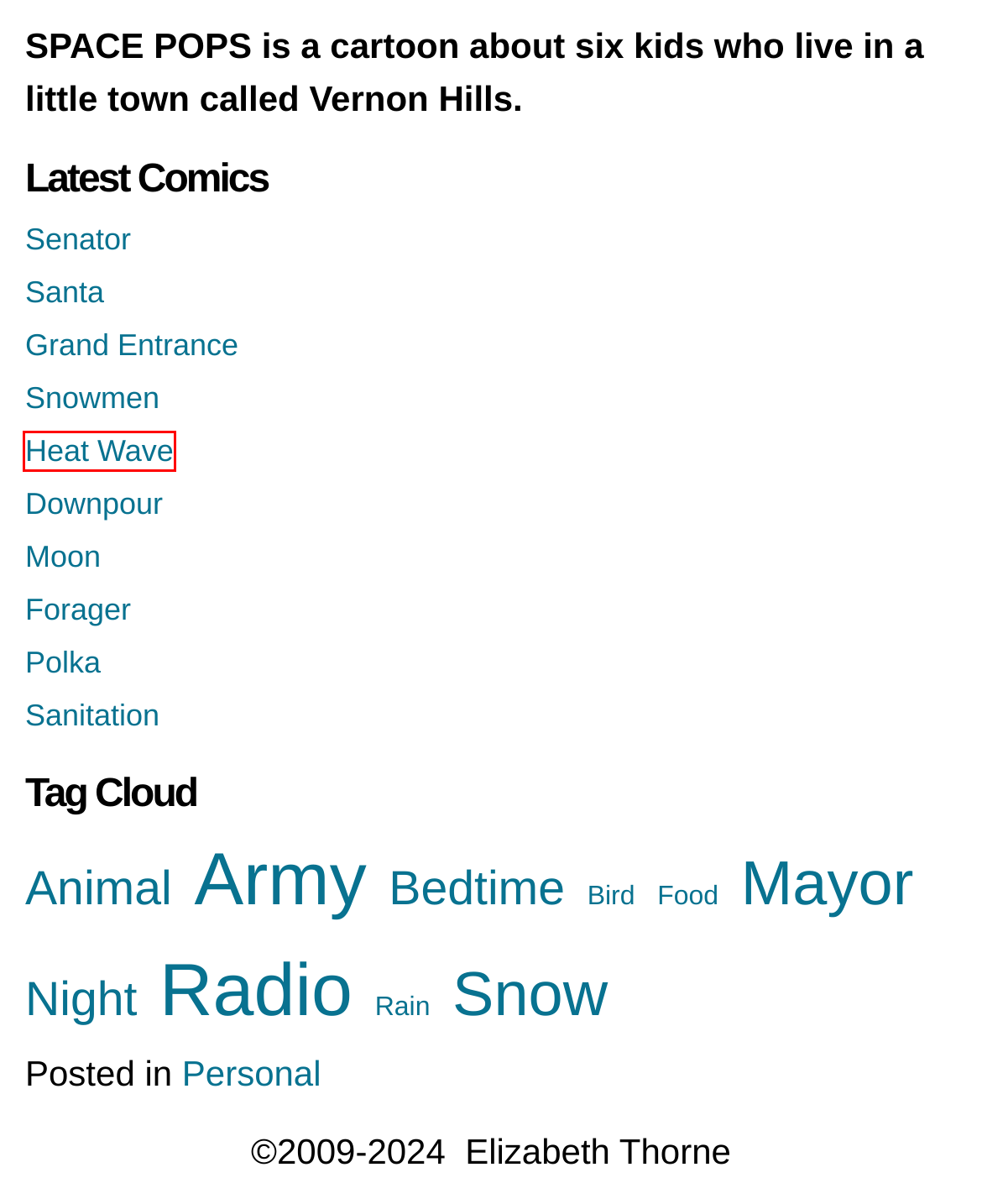Given a webpage screenshot with a UI element marked by a red bounding box, choose the description that best corresponds to the new webpage that will appear after clicking the element. The candidates are:
A. Moon - Space Pops
B. Bedtime - Space Pops
C. Heat Wave - Space Pops
D. Mayor - Space Pops
E. Snow - Space Pops
F. Rain - Space Pops
G. Senator - Space Pops
H. Radio - Space Pops

C